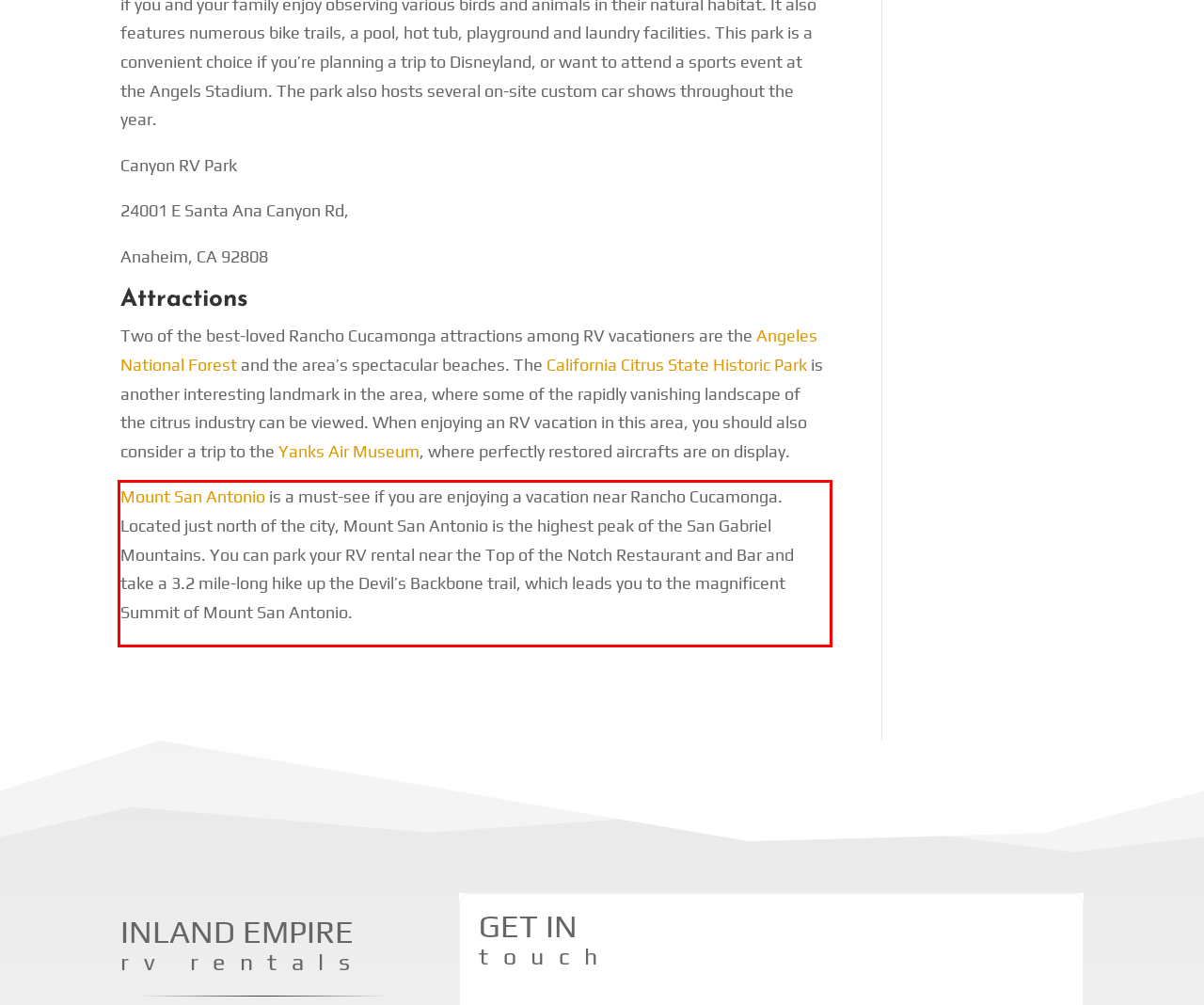Locate the red bounding box in the provided webpage screenshot and use OCR to determine the text content inside it.

Mount San Antonio is a must-see if you are enjoying a vacation near Rancho Cucamonga. Located just north of the city, Mount San Antonio is the highest peak of the San Gabriel Mountains. You can park your RV rental near the Top of the Notch Restaurant and Bar and take a 3.2 mile-long hike up the Devil’s Backbone trail, which leads you to the magnificent Summit of Mount San Antonio.